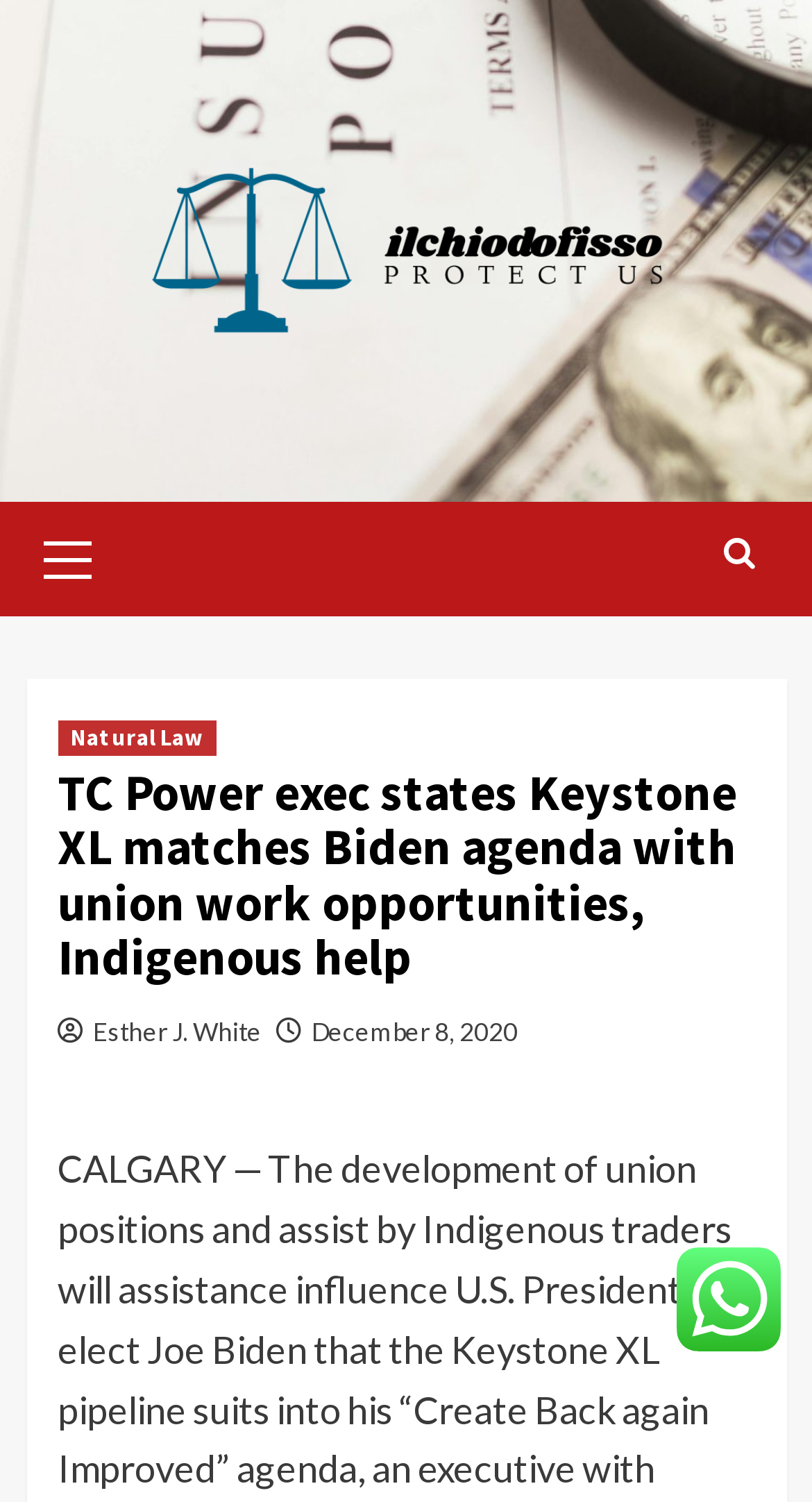Predict the bounding box of the UI element based on this description: "December 8, 2020".

[0.383, 0.676, 0.637, 0.697]